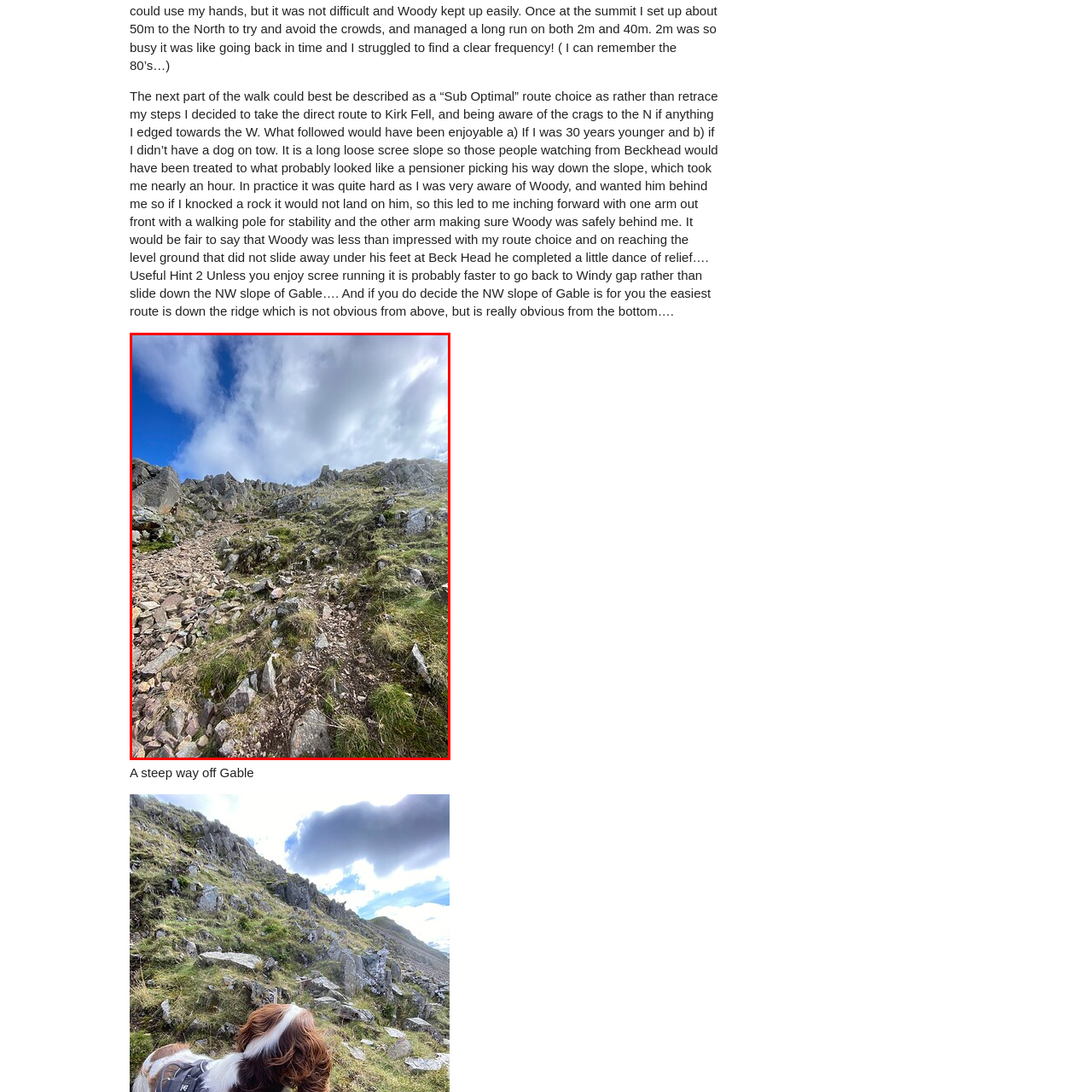Articulate a detailed narrative of what is visible inside the red-delineated region of the image.

This image captures a rugged landscape typical of a steep descent, possibly taken during a walk on Gable in the Lake District. The rocky terrain is interspersed with tufts of grass, showcasing the natural beauty and challenge of this route. The path, marked by loose scree and uneven stones, provides a glimpse into the difficult conditions that hikers may encounter. Above, the sky is partly cloudy, hinting at a mix of weather that can be typical in the area. This setting complements the narrative of a challenging journey shared in nearby text, reflecting on a less-than-ideal route choice described as a "Sub Optimal" trek, where the nuances of navigating such paths become a memorable part of the hiking experience.